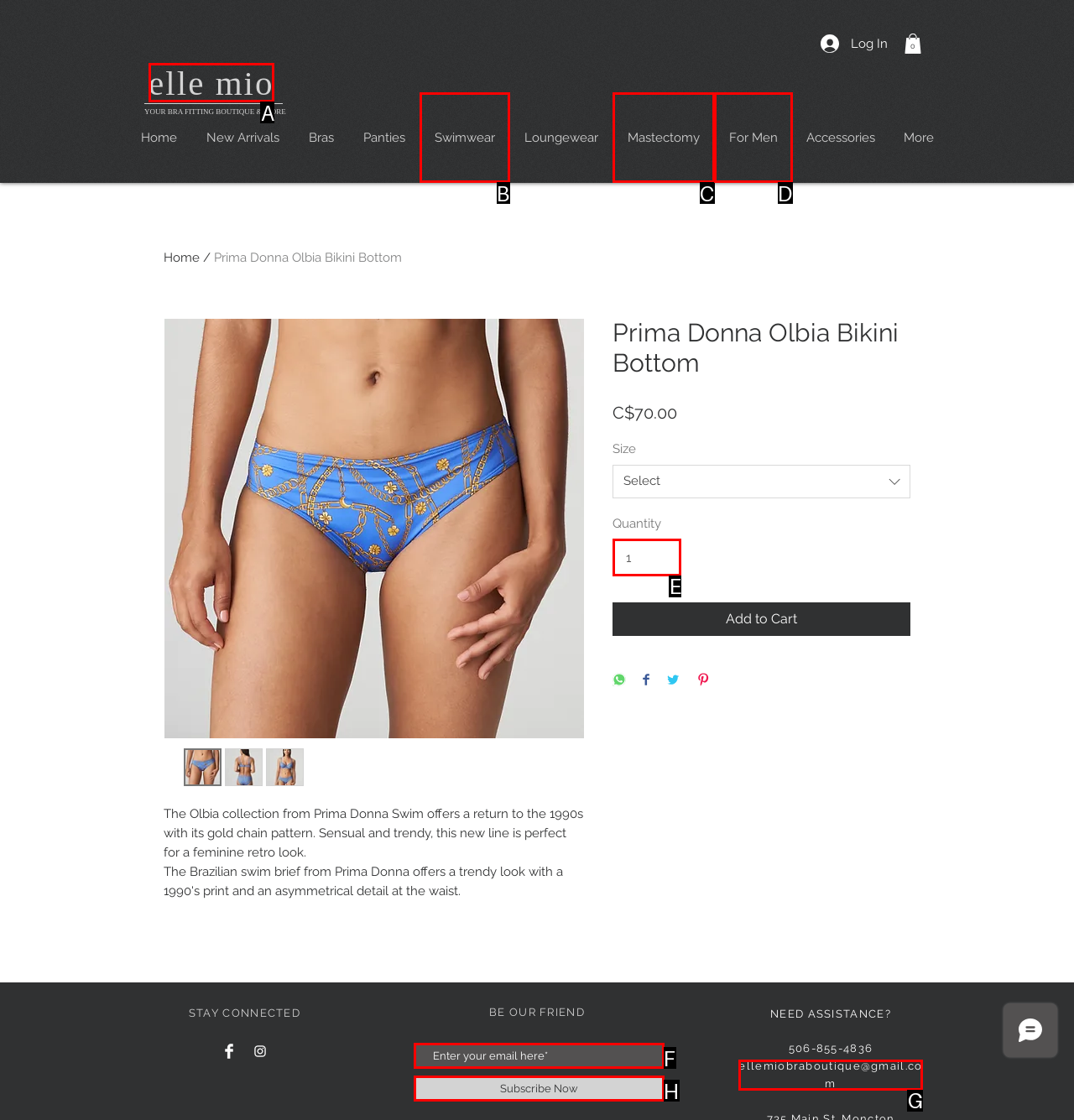Assess the description: Subscribe Now and select the option that matches. Provide the letter of the chosen option directly from the given choices.

H